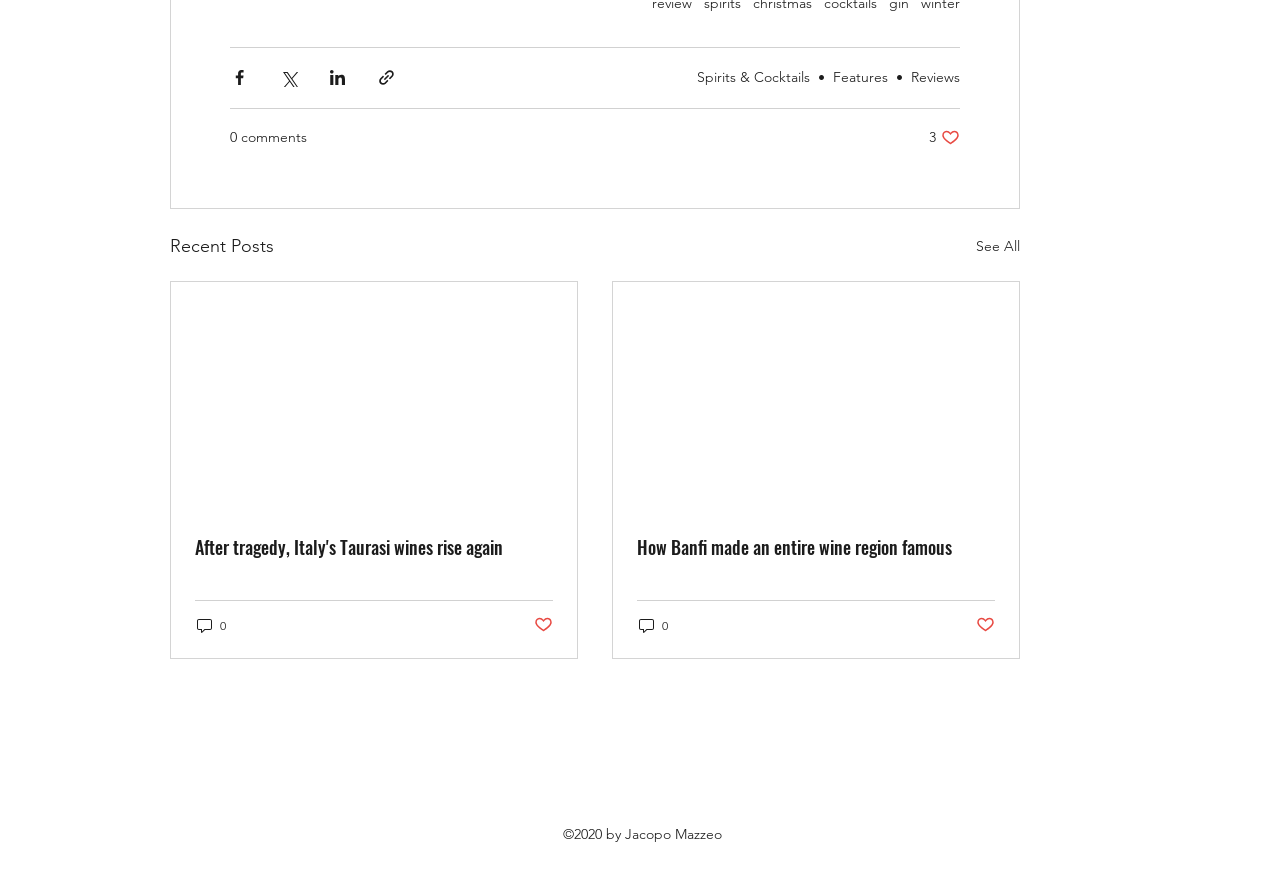Identify the bounding box coordinates necessary to click and complete the given instruction: "Share via Facebook".

[0.18, 0.078, 0.195, 0.099]